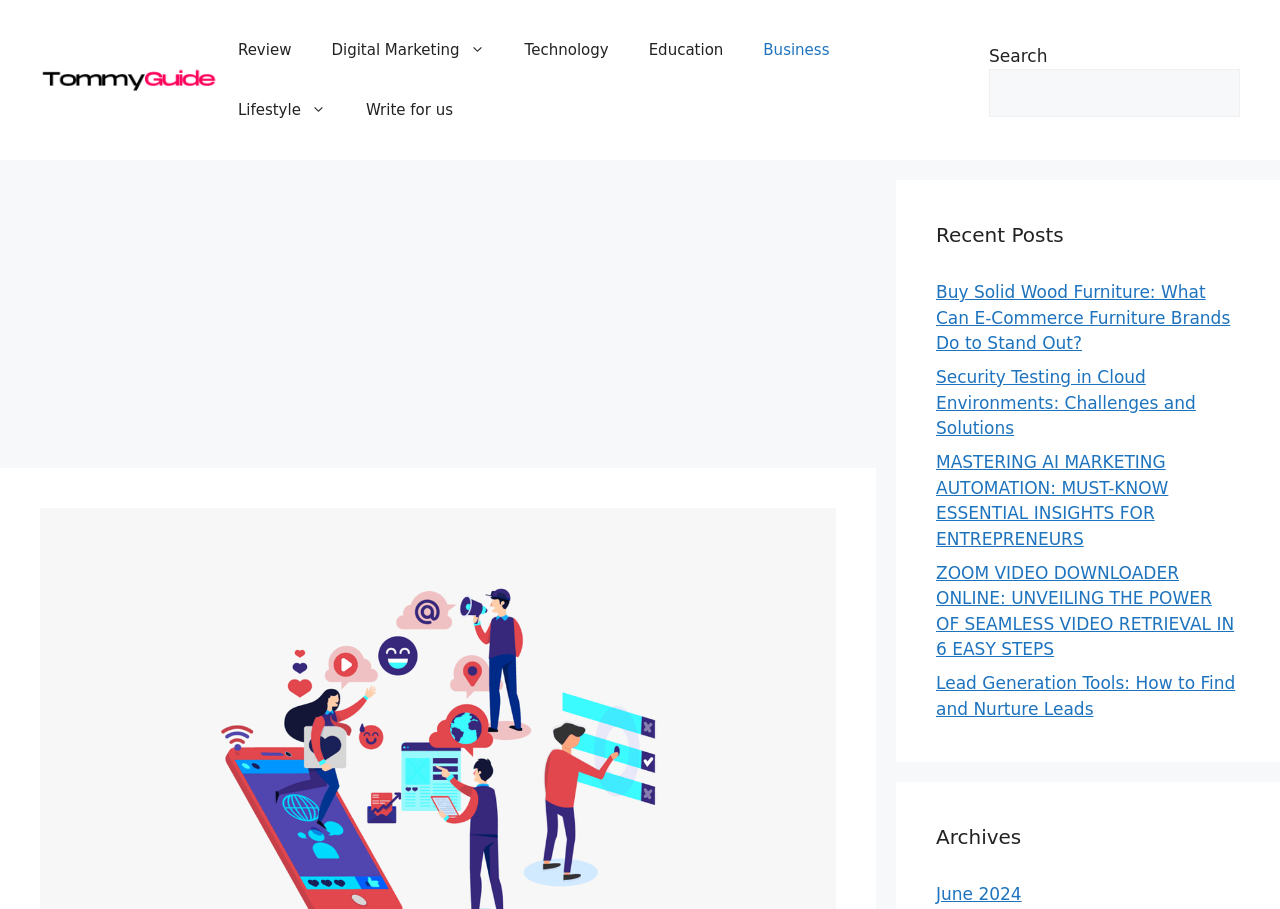What is the most recent archive listed?
Please provide an in-depth and detailed response to the question.

The 'Archives' section contains a link to 'June 2024', which is the most recent archive listed. This suggests that the website has archives of posts organized by month.